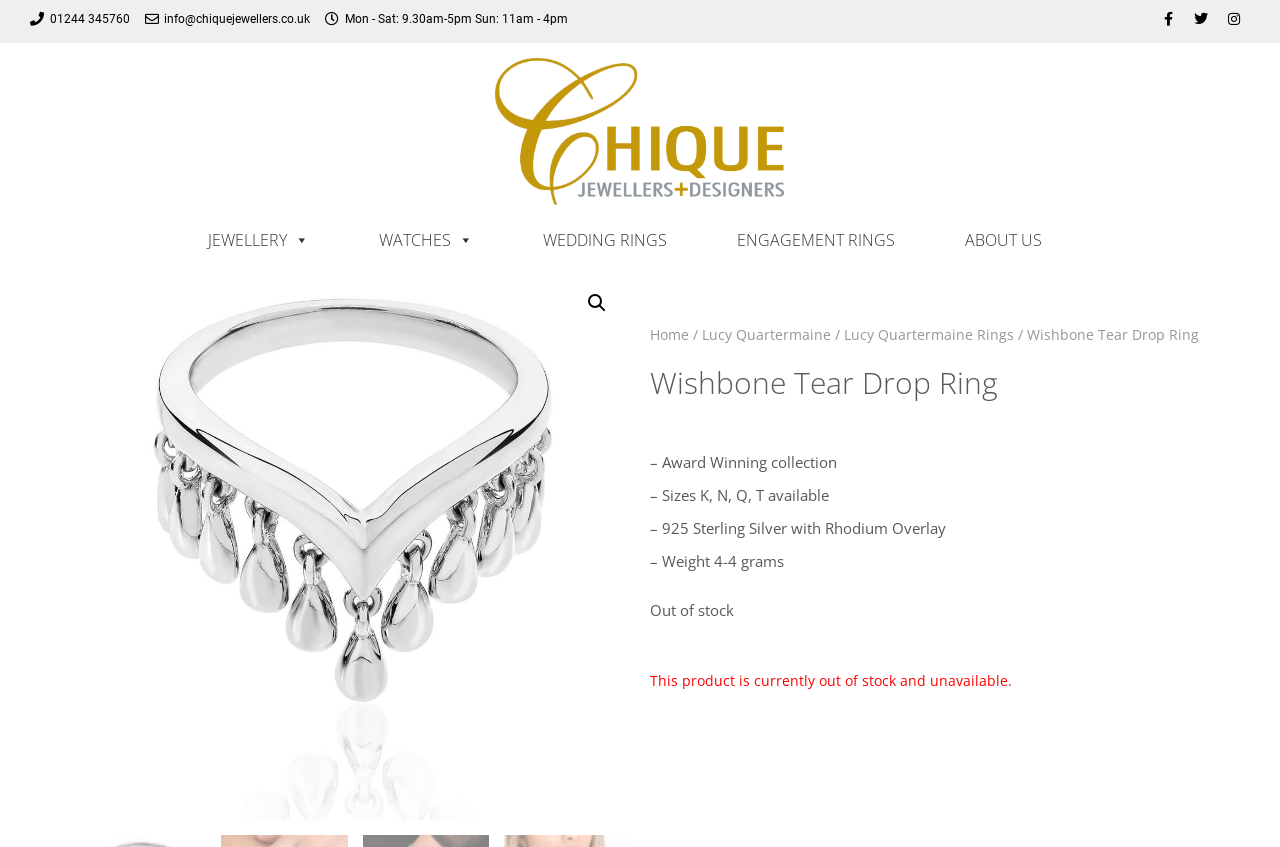Use a single word or phrase to answer the question:
Is the Wishbone Tear Drop Ring available for purchase?

No